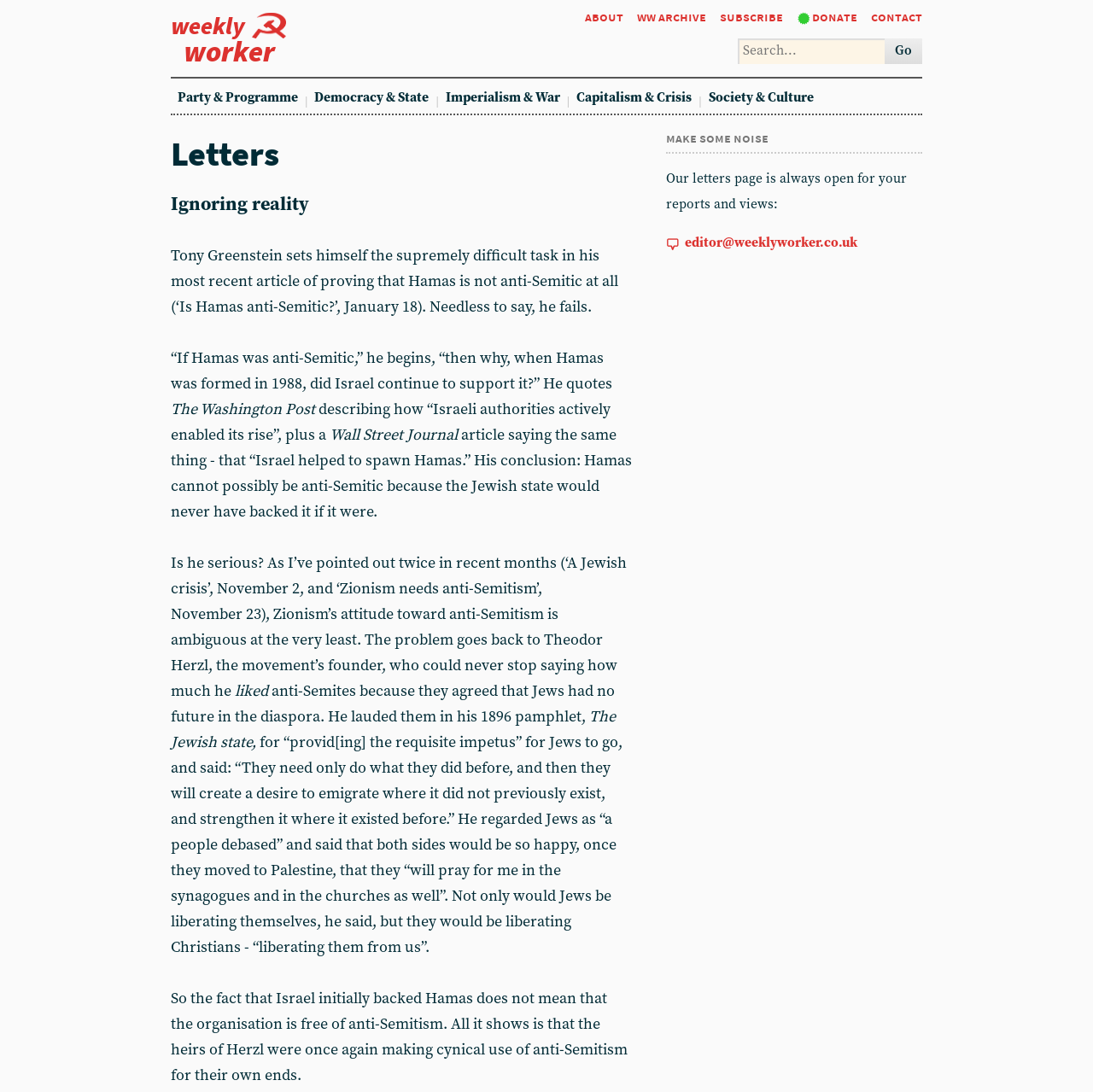Locate the bounding box coordinates of the clickable region to complete the following instruction: "View the 'Lovely Makeup Kit' product."

None